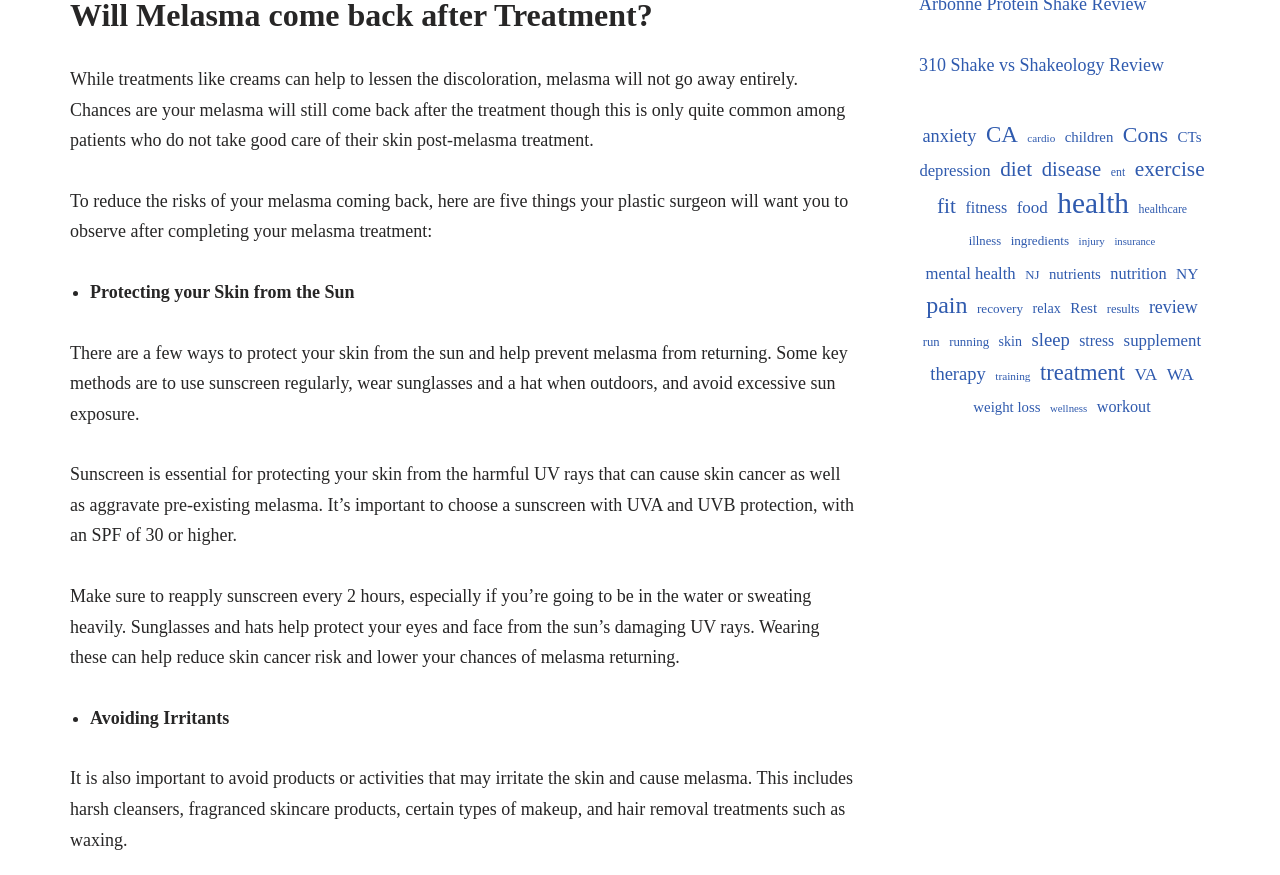How can sunglasses and hats help?
Answer the question with a single word or phrase derived from the image.

Protect eyes and face from UV rays